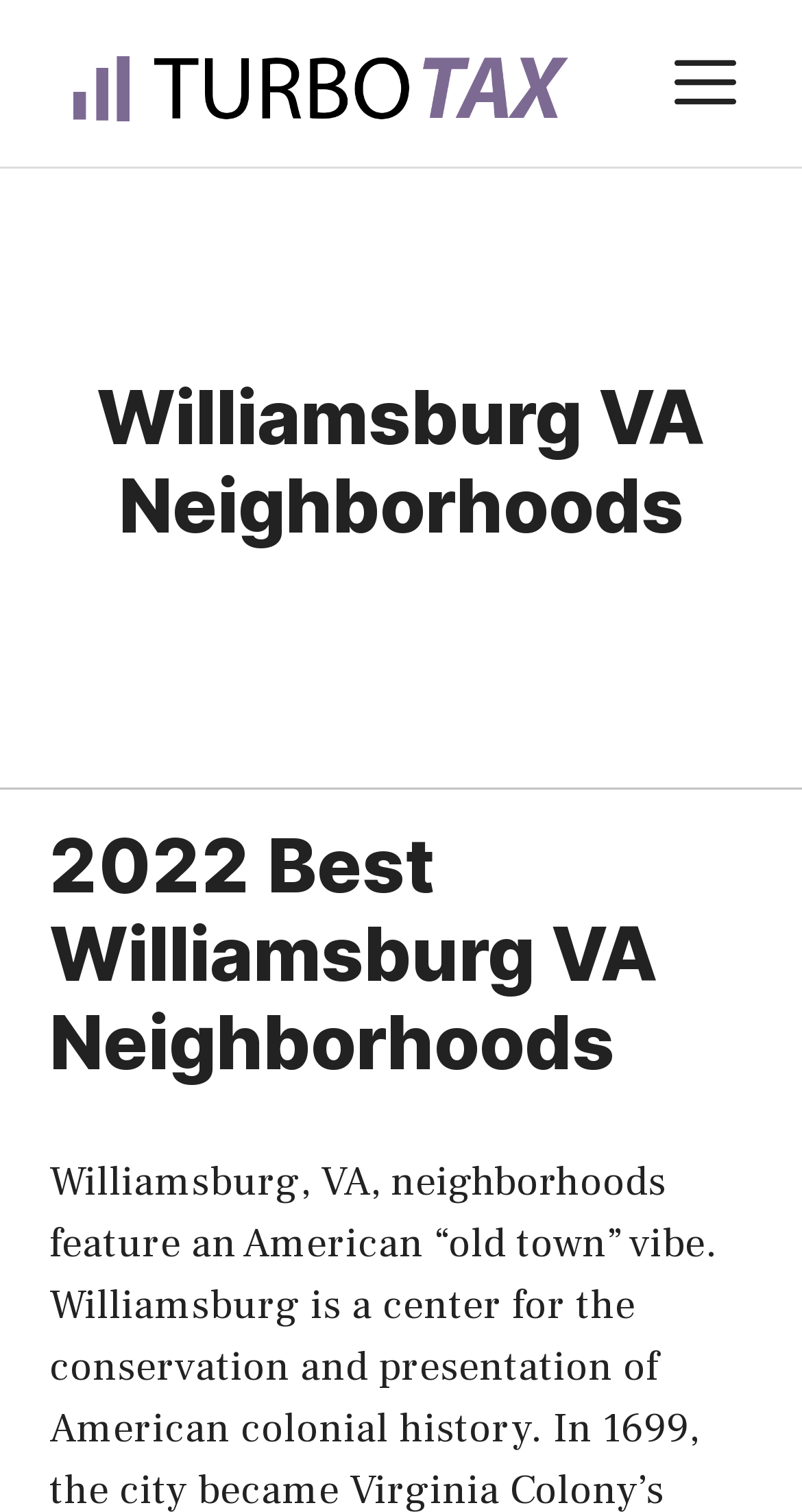What is the logo of the website?
Answer the question using a single word or phrase, according to the image.

Turbo Tax